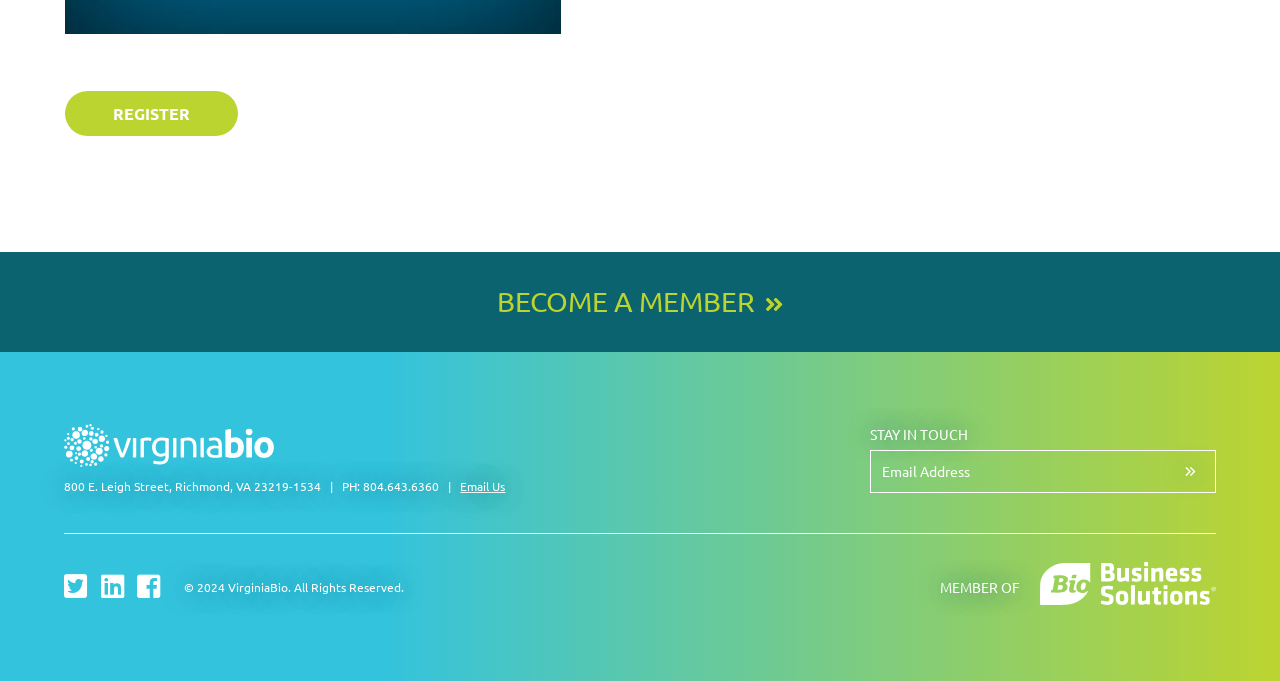What is the organization that VirginiaBio is a member of?
Using the picture, provide a one-word or short phrase answer.

BIO Business Solutions